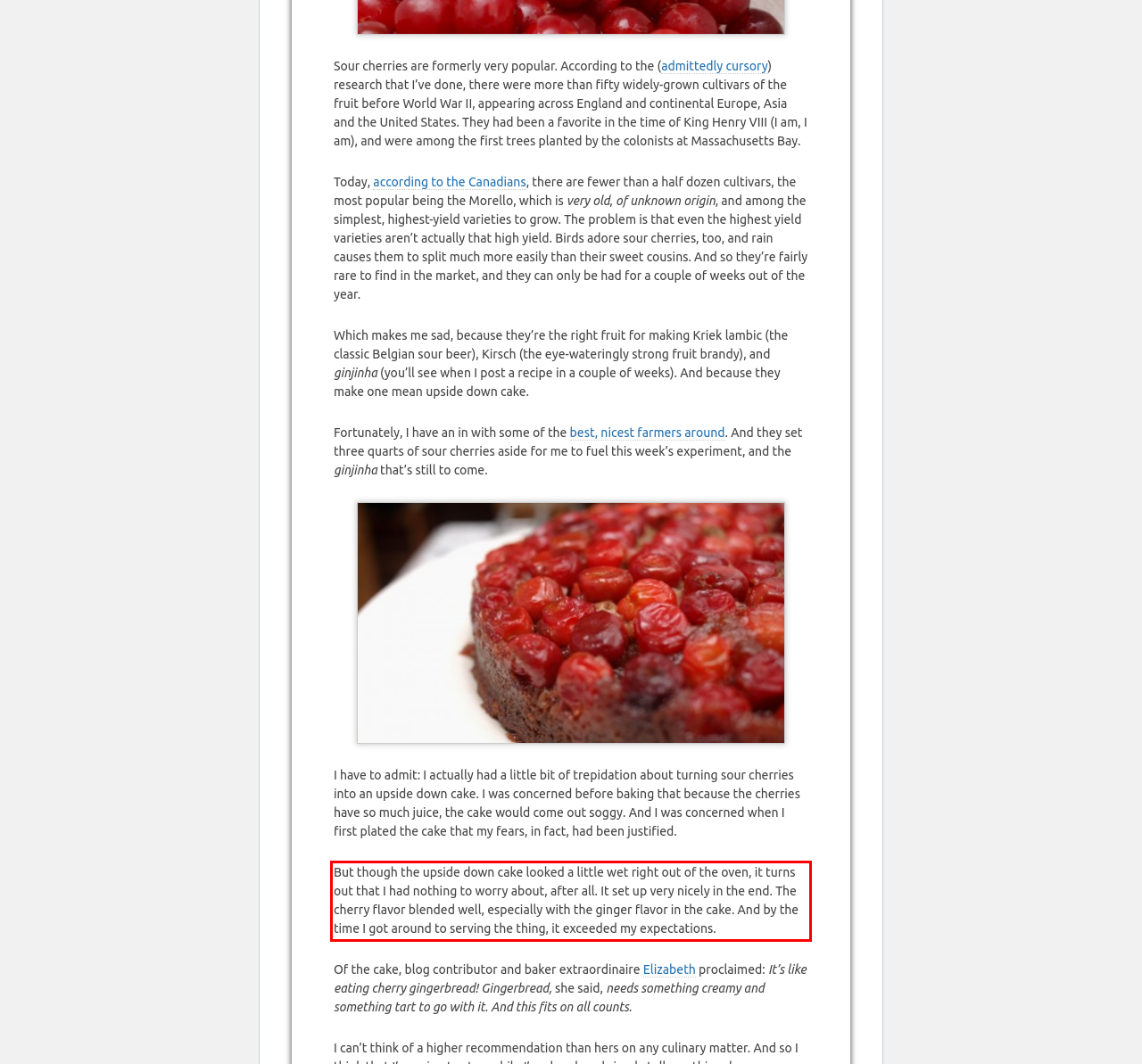You are provided with a screenshot of a webpage containing a red bounding box. Please extract the text enclosed by this red bounding box.

But though the upside down cake looked a little wet right out of the oven, it turns out that I had nothing to worry about, after all. It set up very nicely in the end. The cherry flavor blended well, especially with the ginger flavor in the cake. And by the time I got around to serving the thing, it exceeded my expectations.